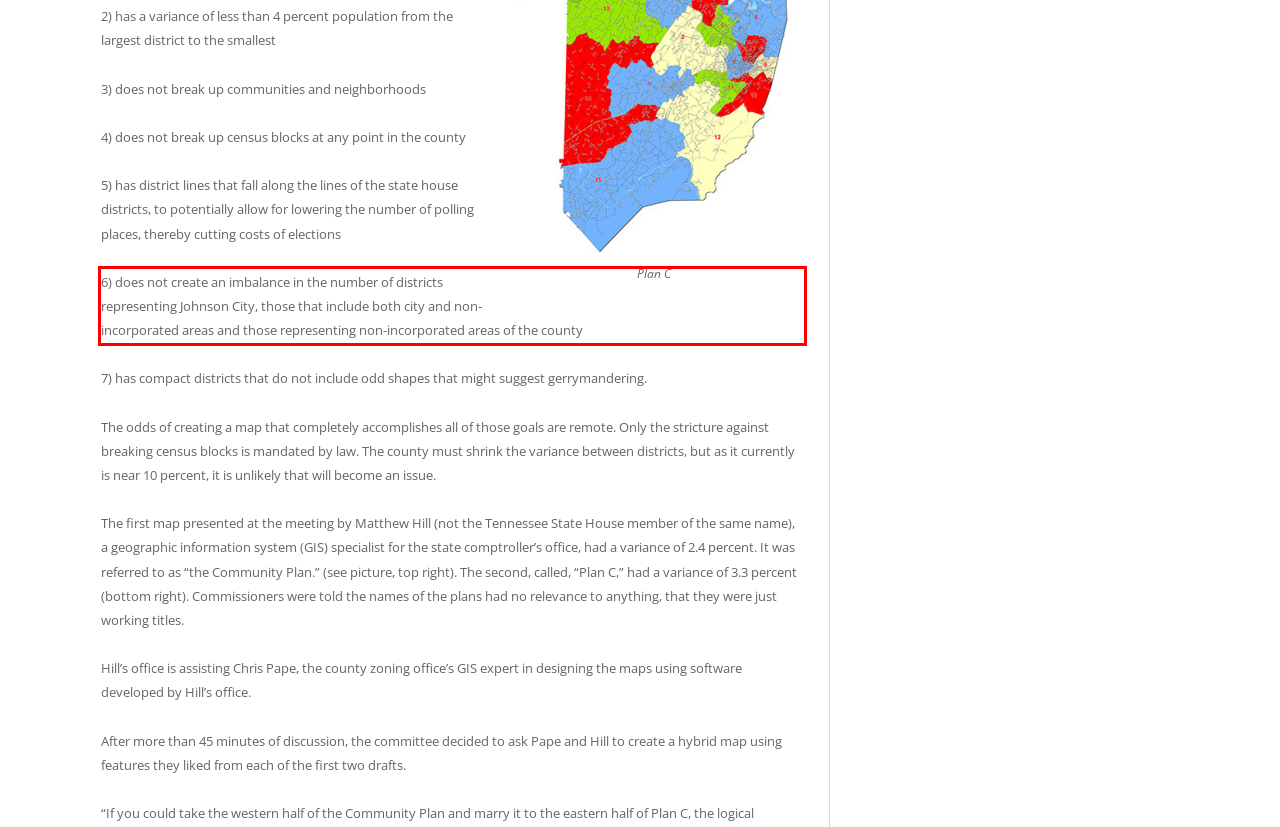Identify the text inside the red bounding box in the provided webpage screenshot and transcribe it.

6) does not create an imbalance in the number of districts representing Johnson City, those that include both city and non-incorporated areas and those representing non-incorporated areas of the county